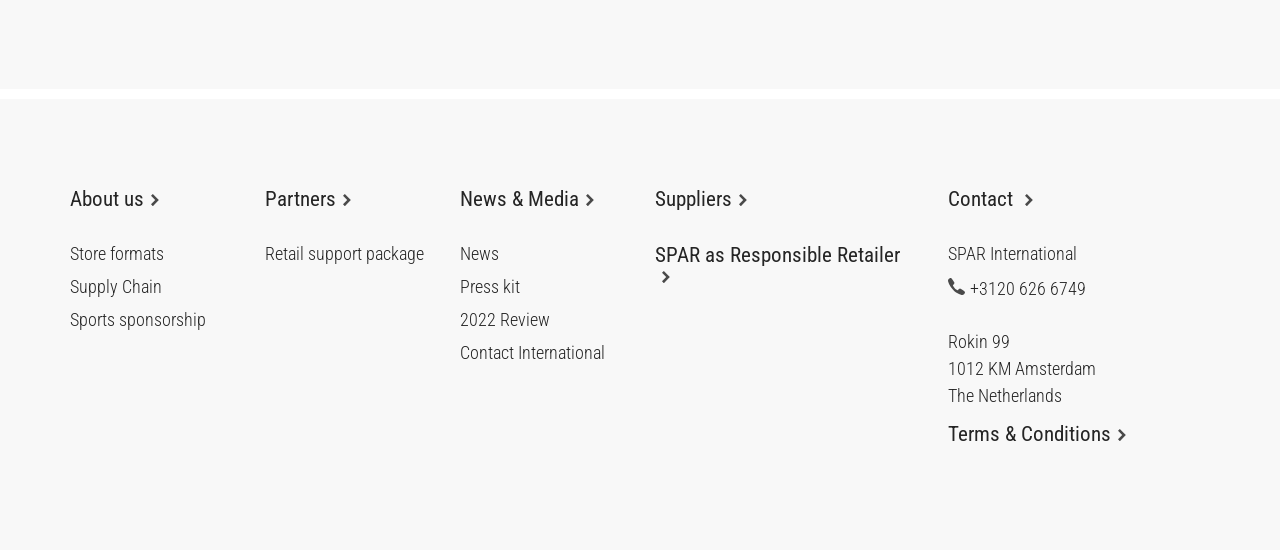Find the bounding box coordinates for the area that must be clicked to perform this action: "Click on About us".

[0.055, 0.344, 0.184, 0.382]